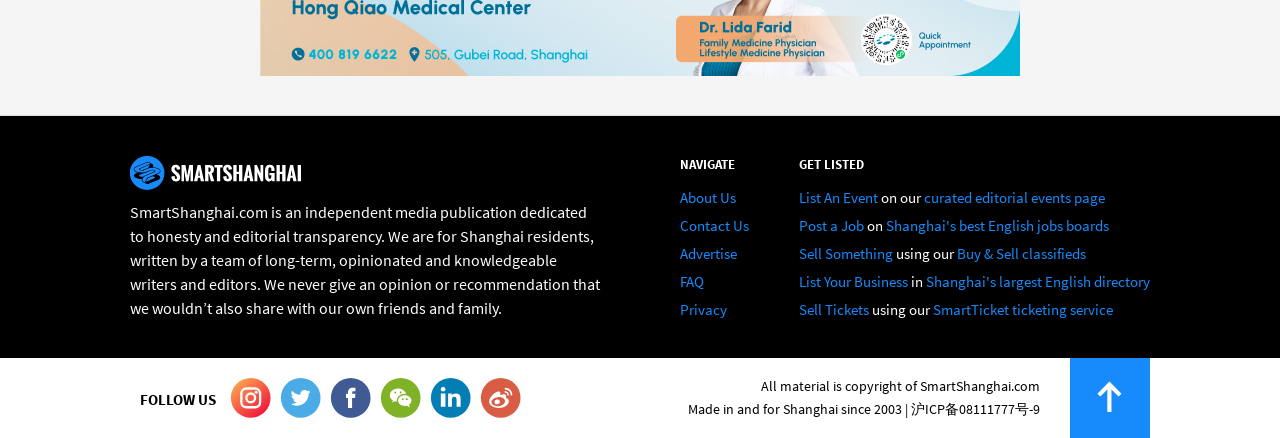What is the copyright information?
Based on the visual content, answer with a single word or a brief phrase.

SmartShanghai.com